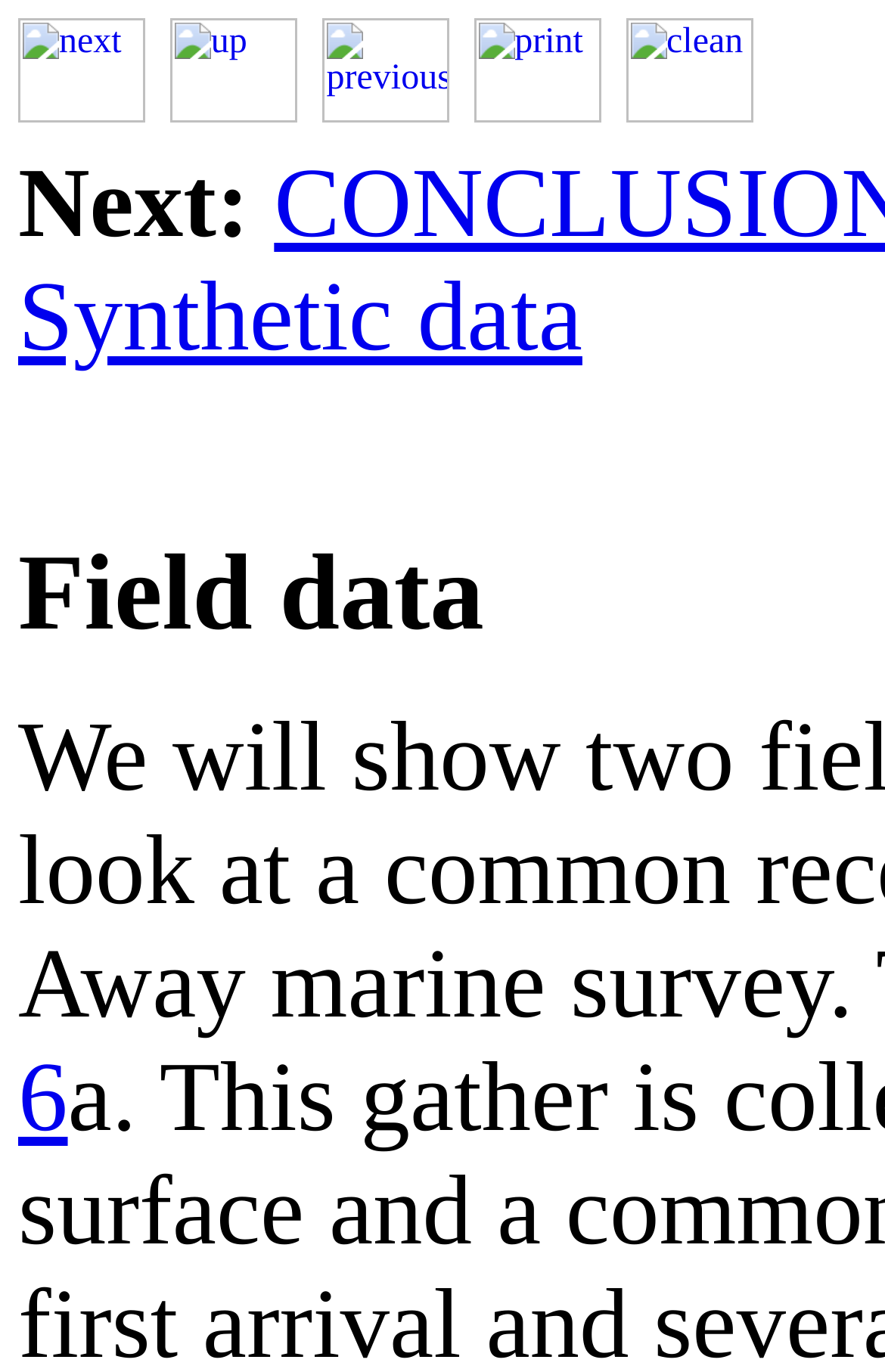Provide a single word or phrase answer to the question: 
What is the text of the second link from the top?

Synthetic data